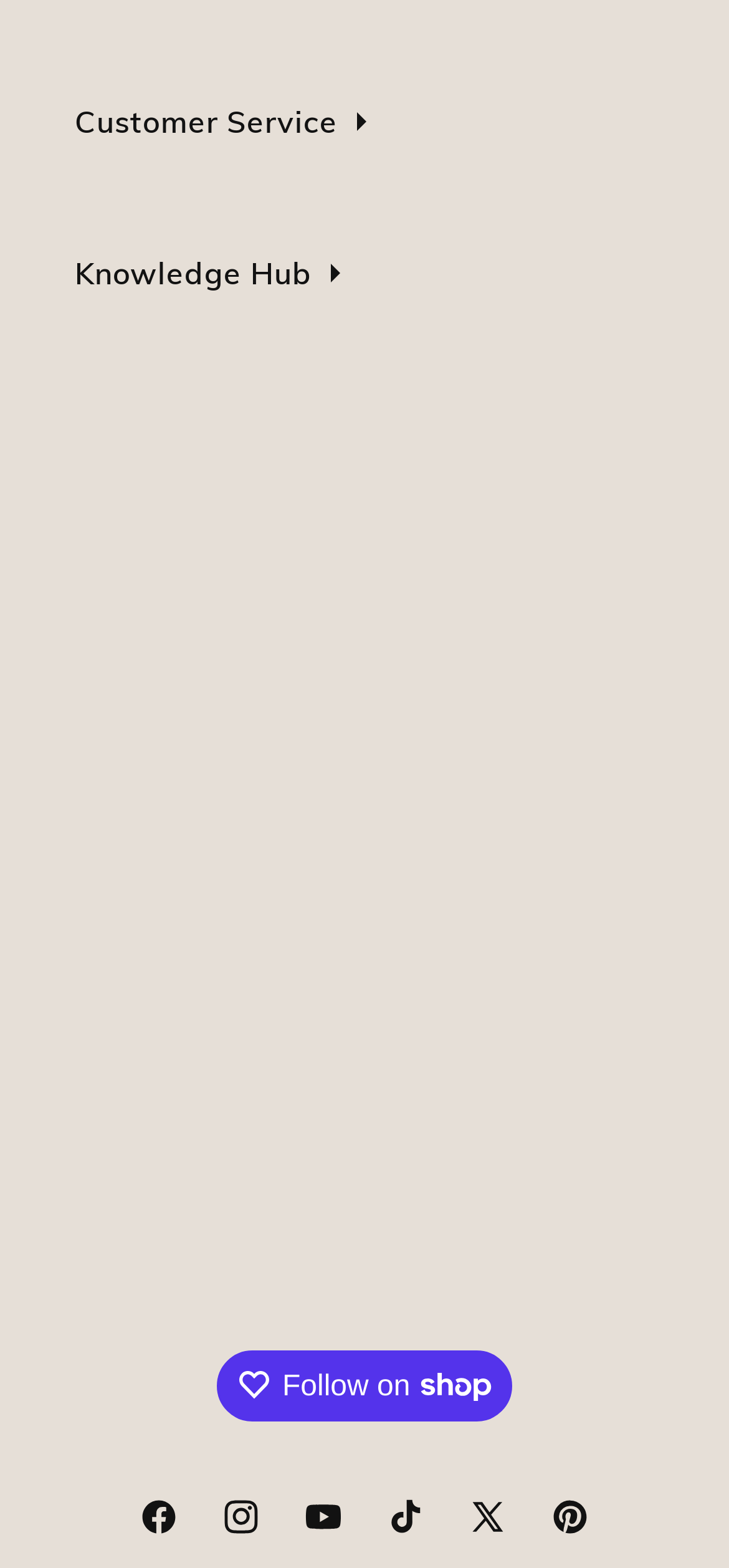Is there a newsletter available?
Refer to the image and provide a concise answer in one word or phrase.

Yes